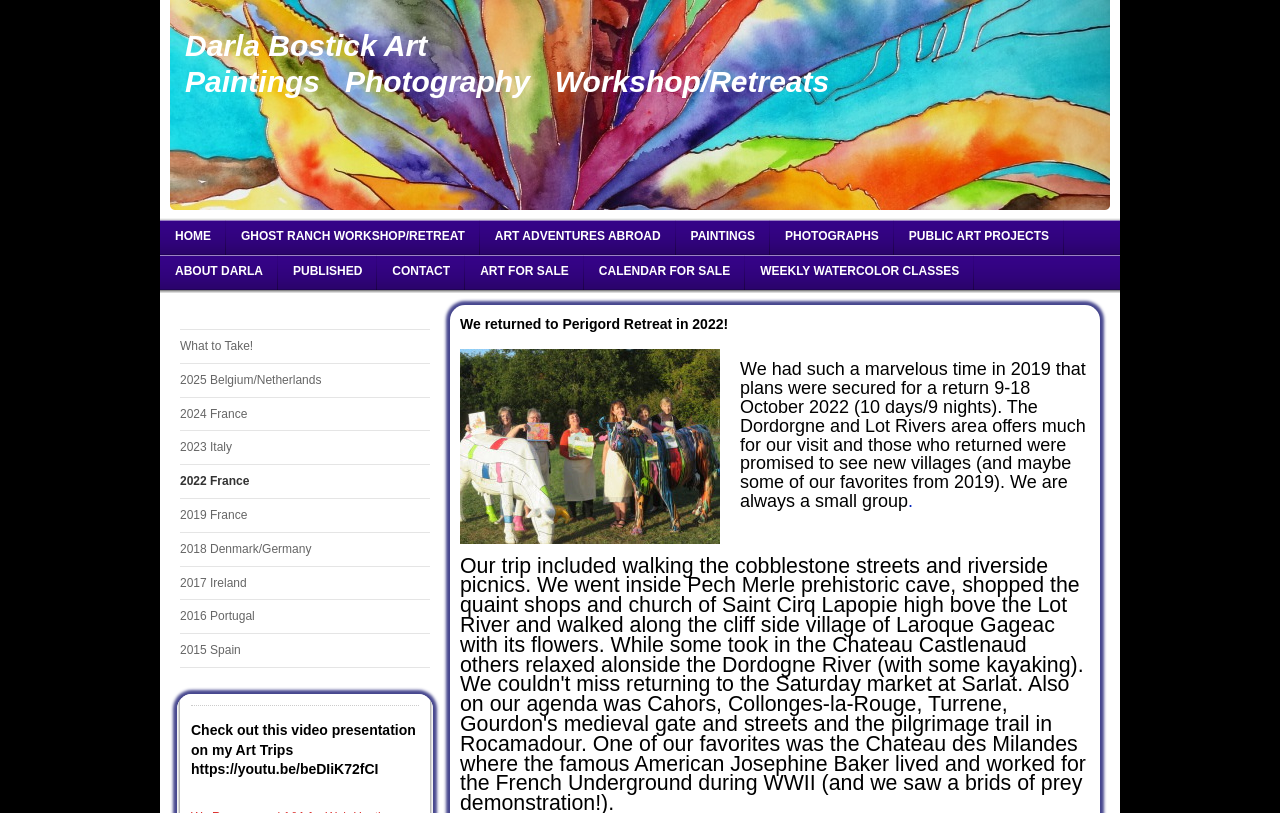Given the description of a UI element: "Uncategorized", identify the bounding box coordinates of the matching element in the webpage screenshot.

None